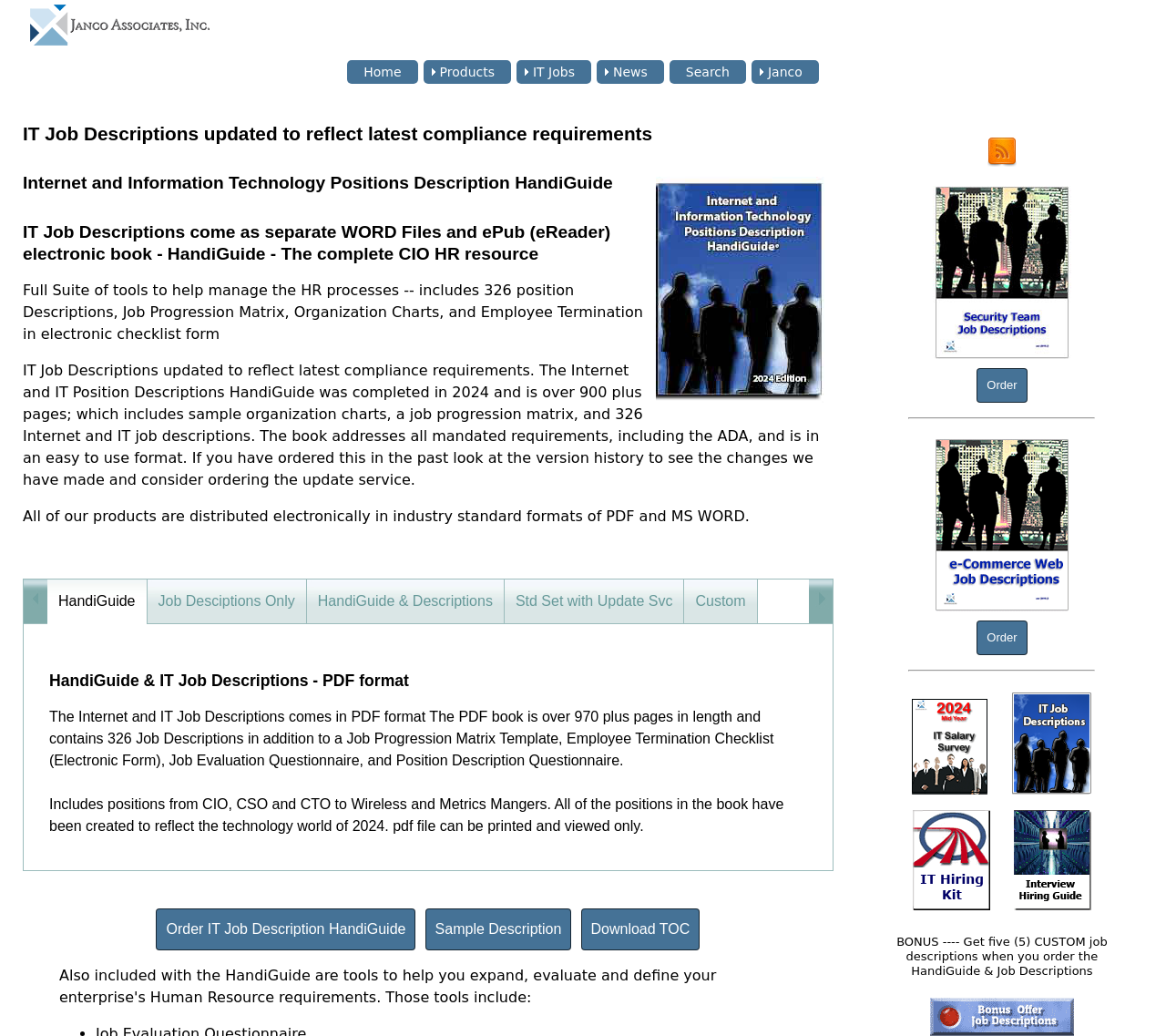Show the bounding box coordinates of the region that should be clicked to follow the instruction: "Check the 'ARCHIVES' section."

None